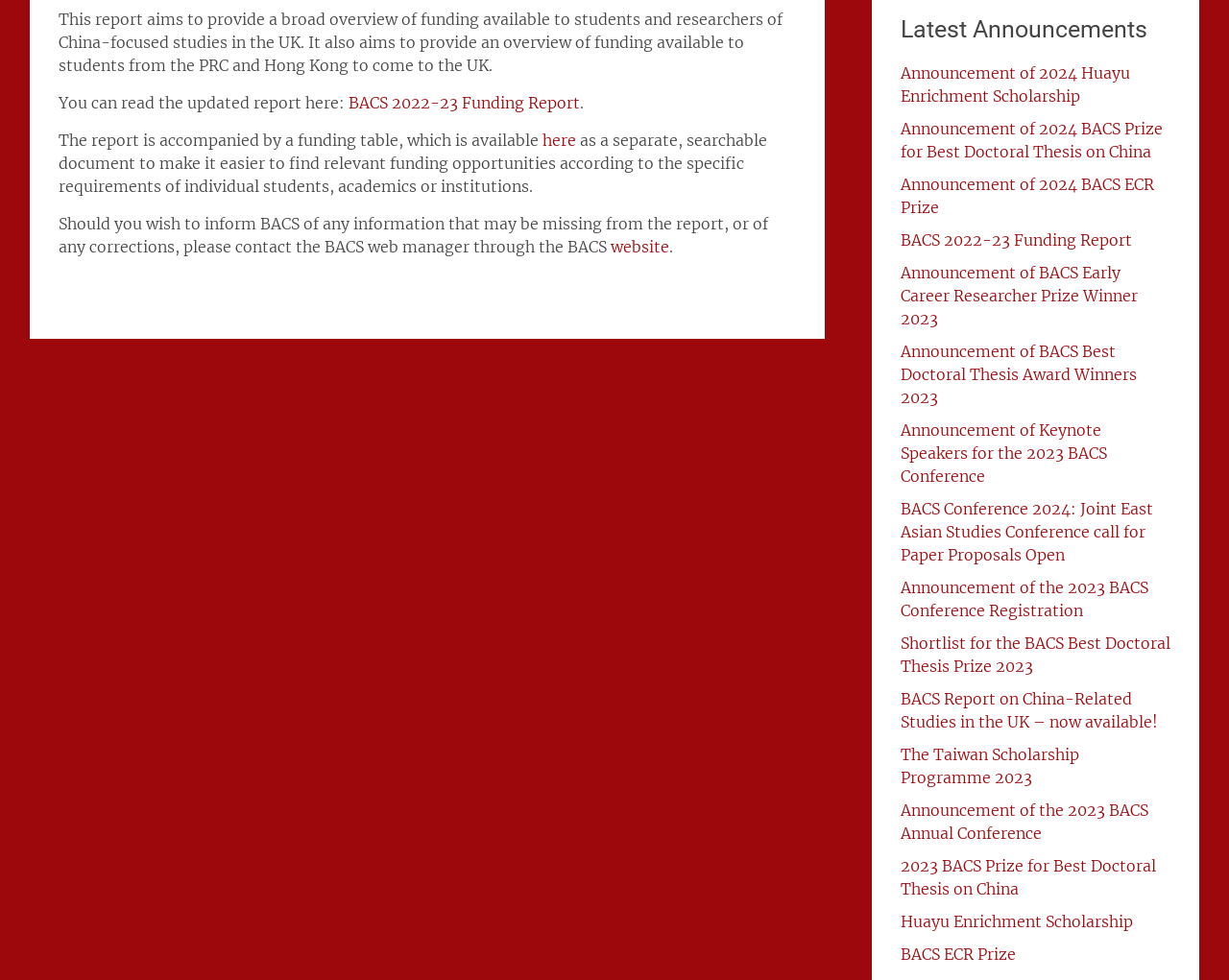Identify and provide the bounding box for the element described by: "BACS 2022-23 Funding Report".

[0.284, 0.095, 0.472, 0.115]